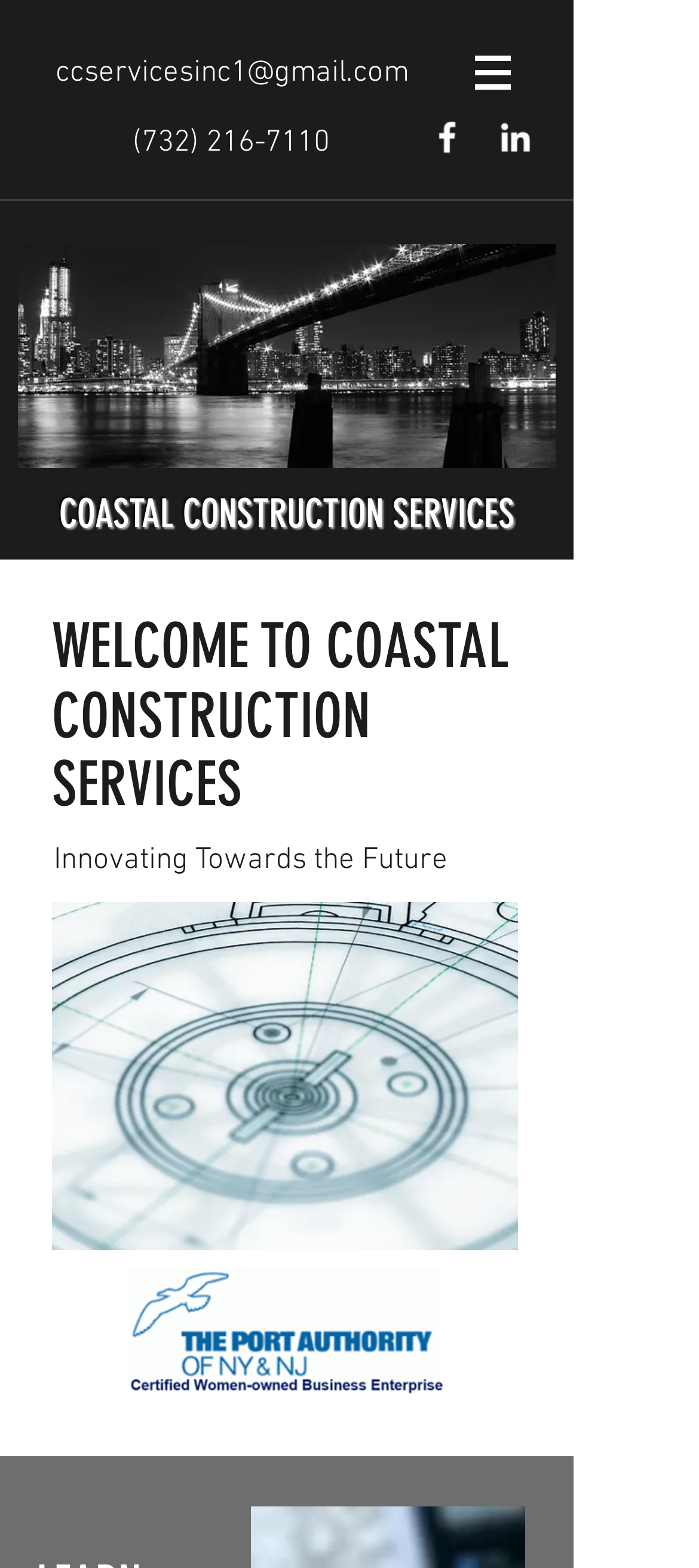What is the tagline of the company?
Use the information from the image to give a detailed answer to the question.

I found the tagline by looking at the StaticText element with the text 'Innovating Towards the Future' which is located below the company name.